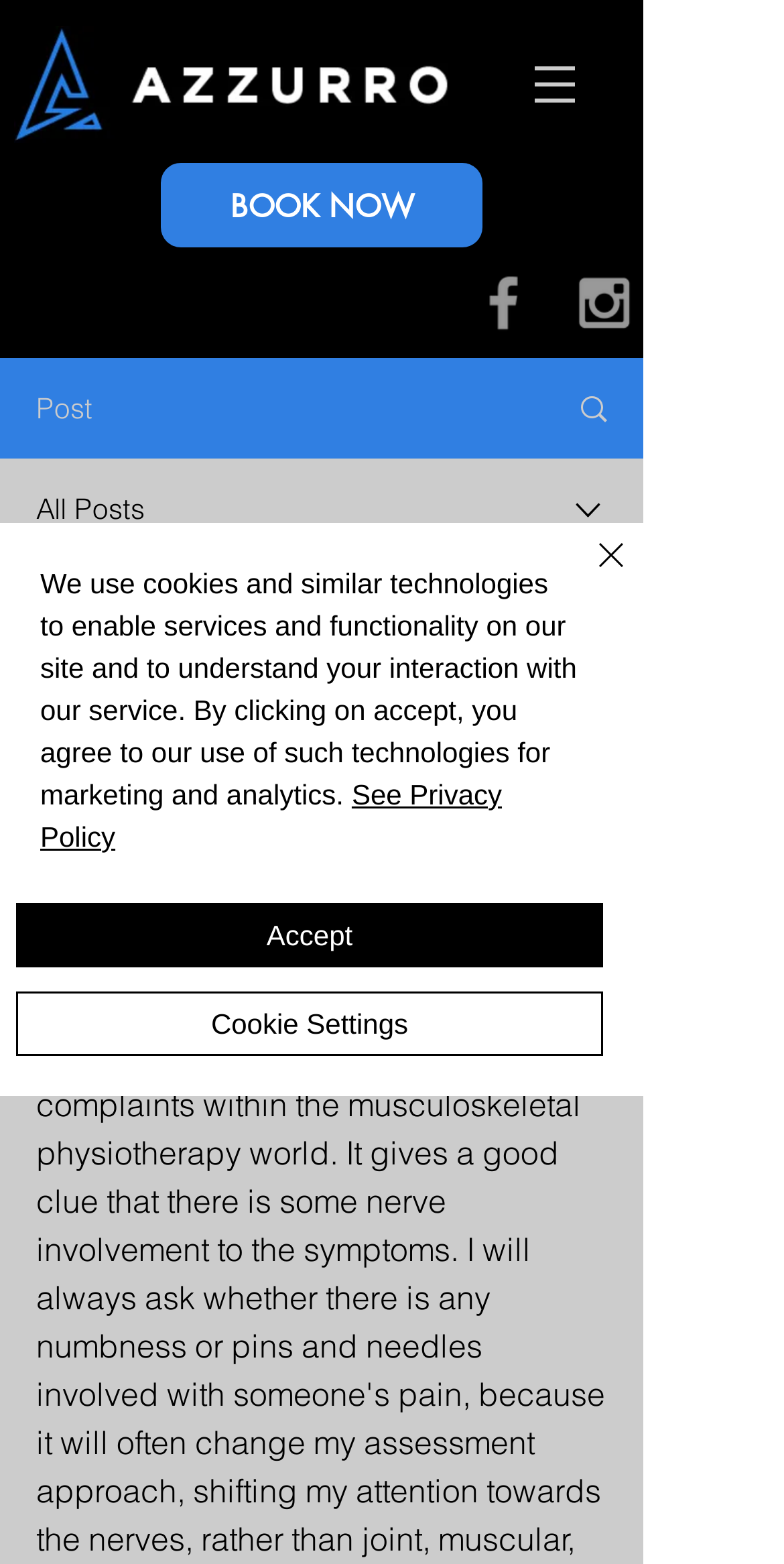How long does it take to read the blog post?
Refer to the image and respond with a one-word or short-phrase answer.

2 min